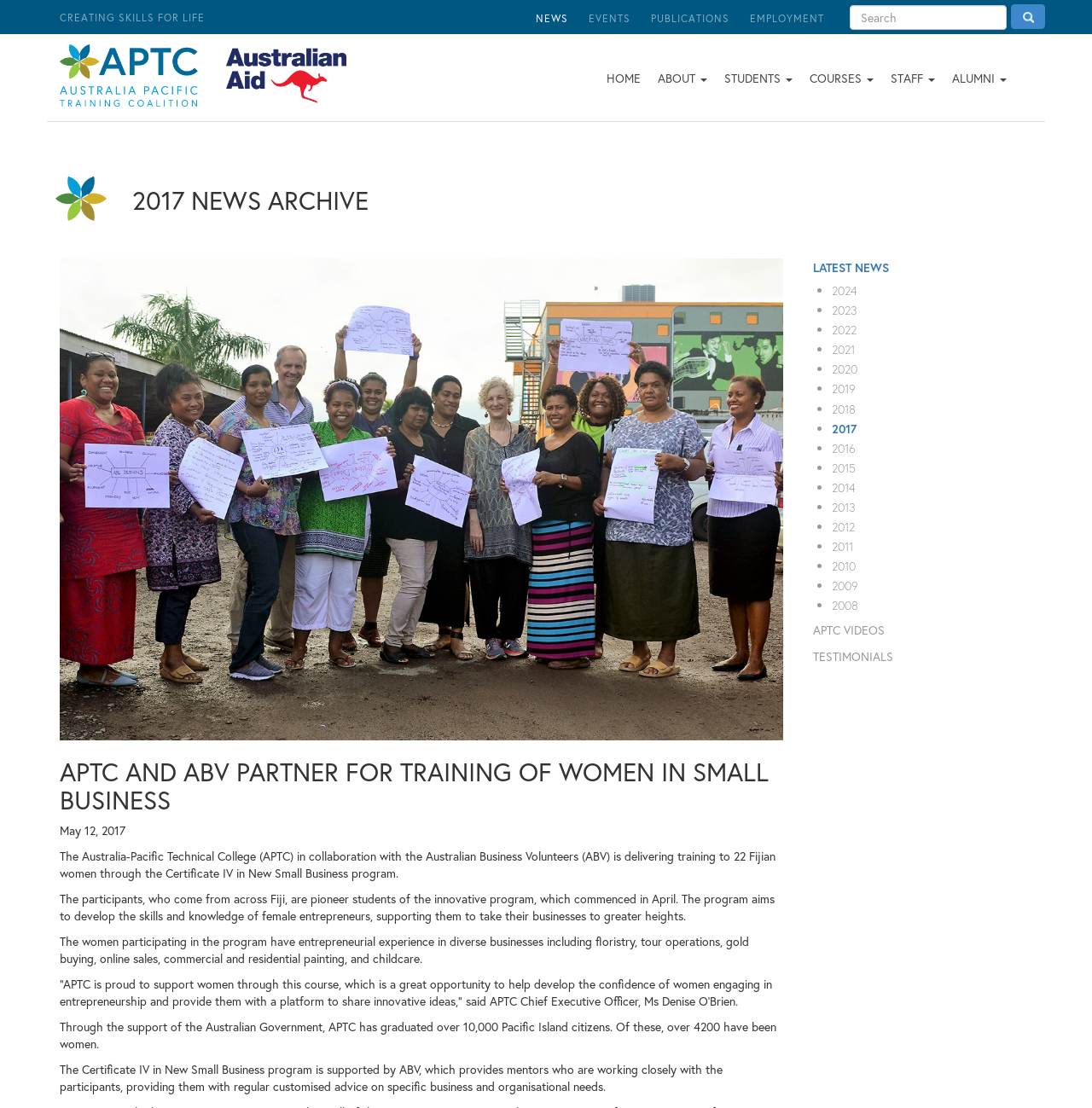Locate the bounding box coordinates of the area where you should click to accomplish the instruction: "Go to NEWS page".

[0.481, 0.009, 0.53, 0.025]